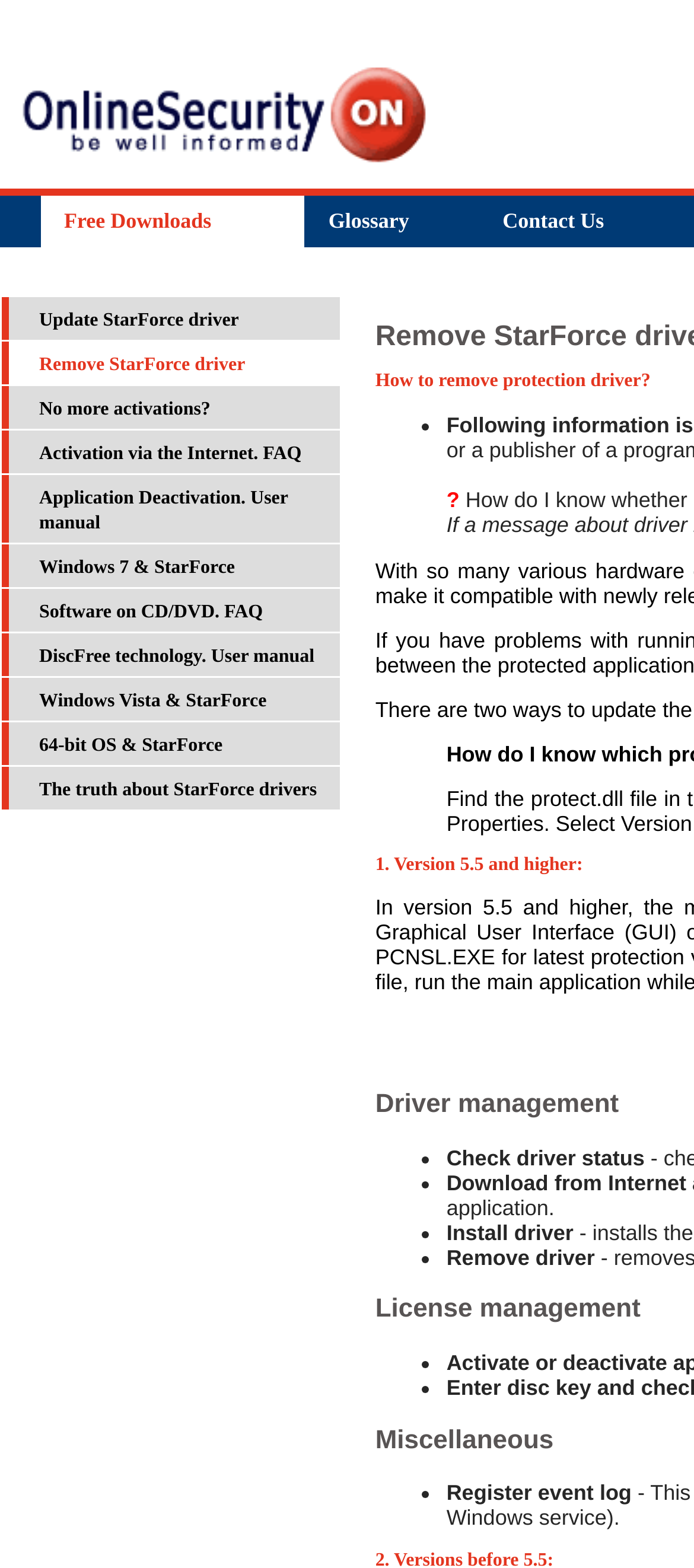From the webpage screenshot, identify the region described by Privacy Notice. Provide the bounding box coordinates as (top-left x, top-left y, bottom-right x, bottom-right y), with each value being a floating point number between 0 and 1.

None